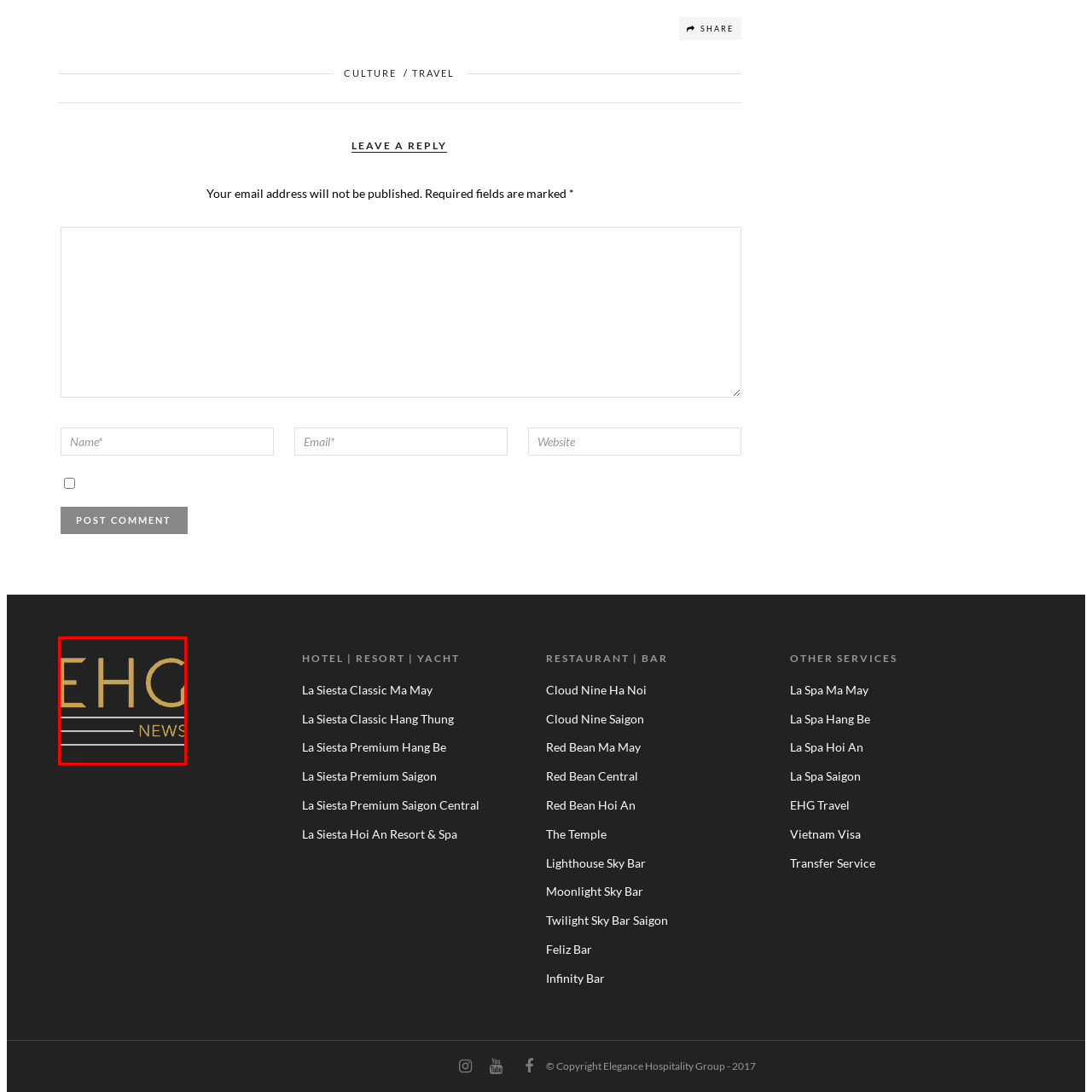Give an in-depth explanation of the image captured within the red boundary.

The image features the logo of "EHG NEWS," prominently displayed in a modern and stylish font. The letters "EHG" are rendered in a sophisticated gold color, standing out against a sleek black background, which enhances its elegance and professionalism. Below the "EHG," the word "NEWS" appears in a streamlined, simple typeface, further emphasizing the brand's commitment to delivering contemporary and relevant updates. This logo effectively captures the essence of the Elegance Hospitality Group, suggesting a focus on high-quality news and insights related to their services and offerings.